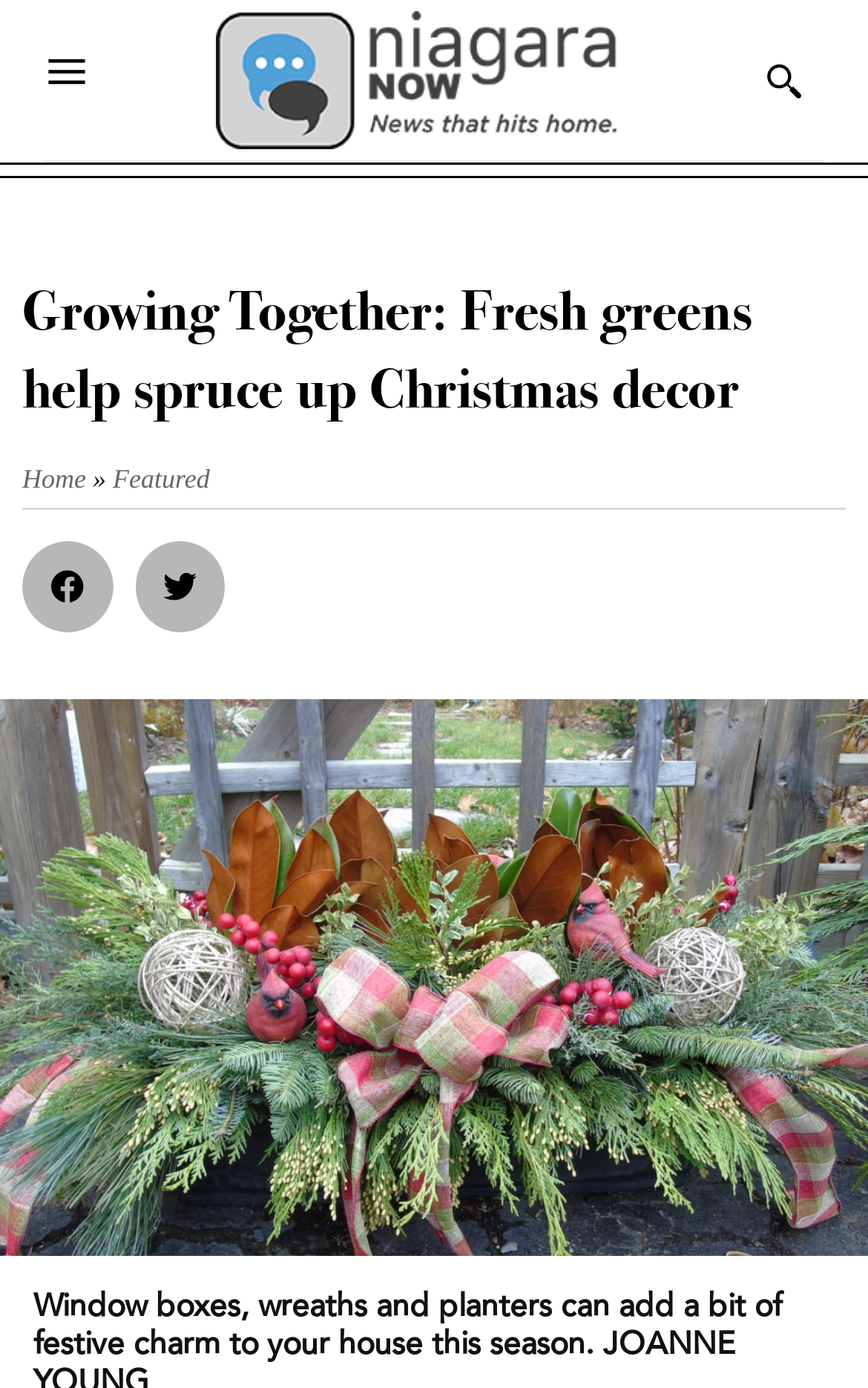Carefully examine the image and provide an in-depth answer to the question: Are there any images on the page?

There are three images on the page, represented by the elements with IDs 738, 844, and 845, which have bounding box coordinates indicating their positions on the page.